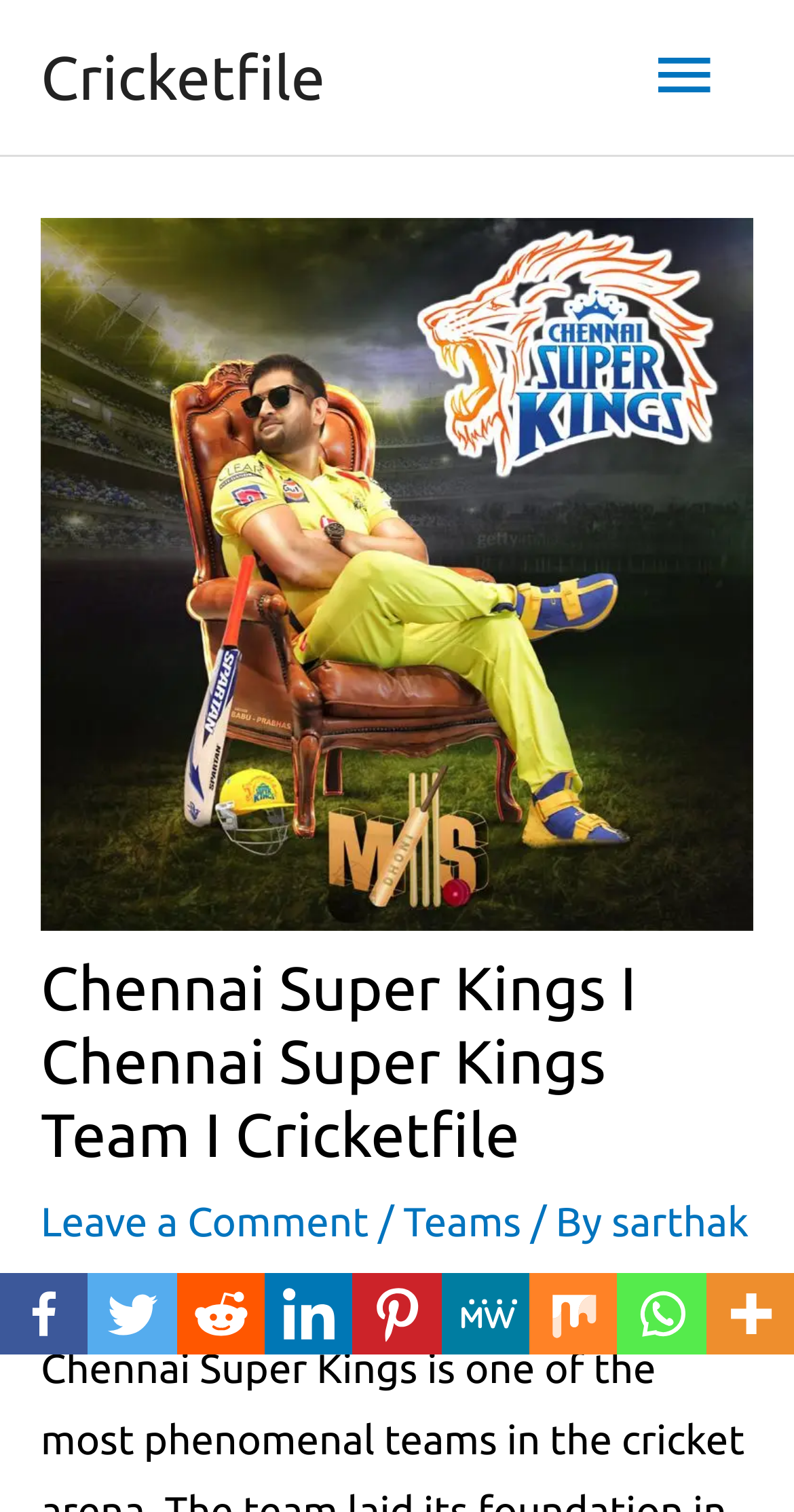Please locate the bounding box coordinates for the element that should be clicked to achieve the following instruction: "View teams". Ensure the coordinates are given as four float numbers between 0 and 1, i.e., [left, top, right, bottom].

[0.508, 0.792, 0.656, 0.823]